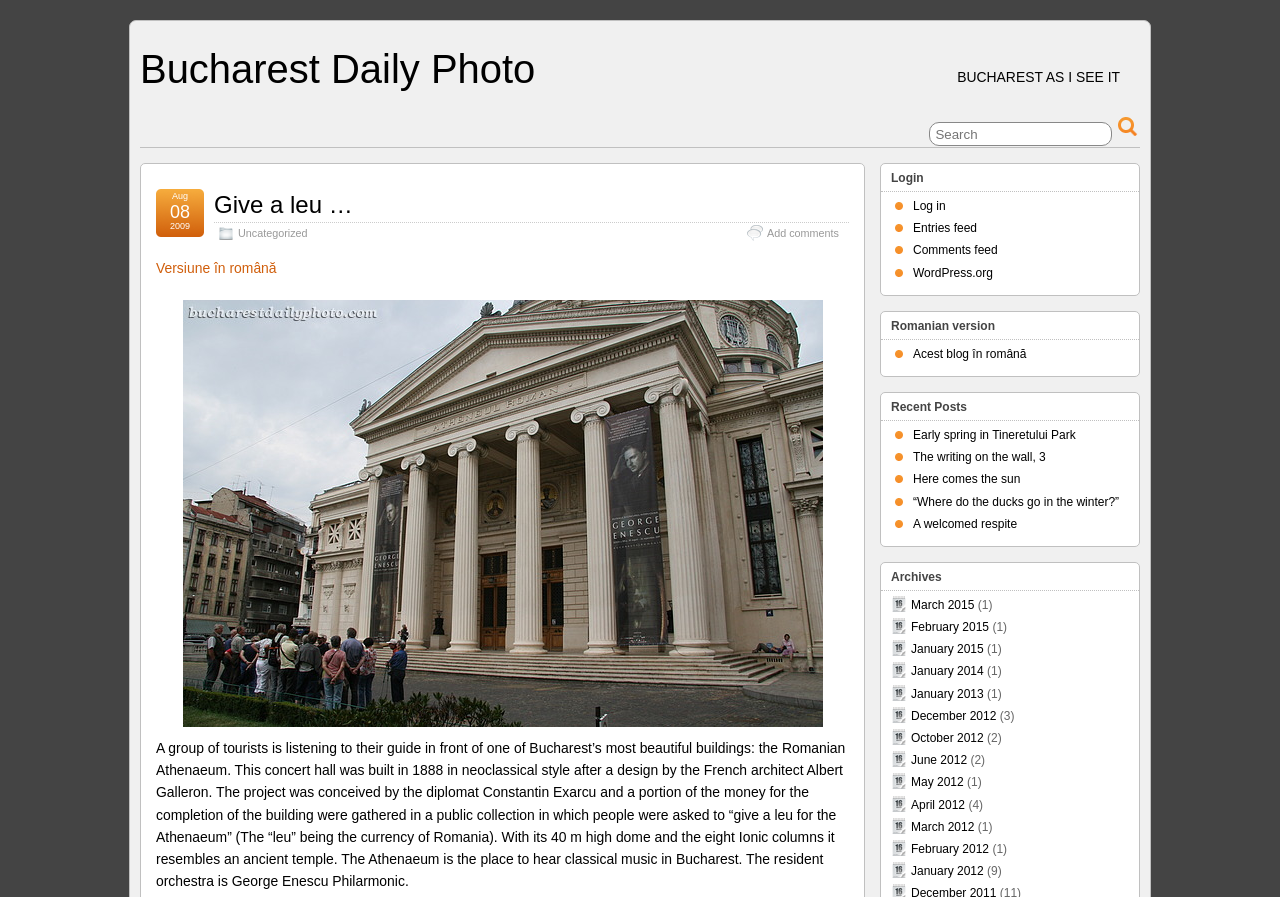Locate the bounding box coordinates of the element to click to perform the following action: 'Read the recent post about early spring in Tineretului Park'. The coordinates should be given as four float values between 0 and 1, in the form of [left, top, right, bottom].

[0.713, 0.477, 0.84, 0.493]